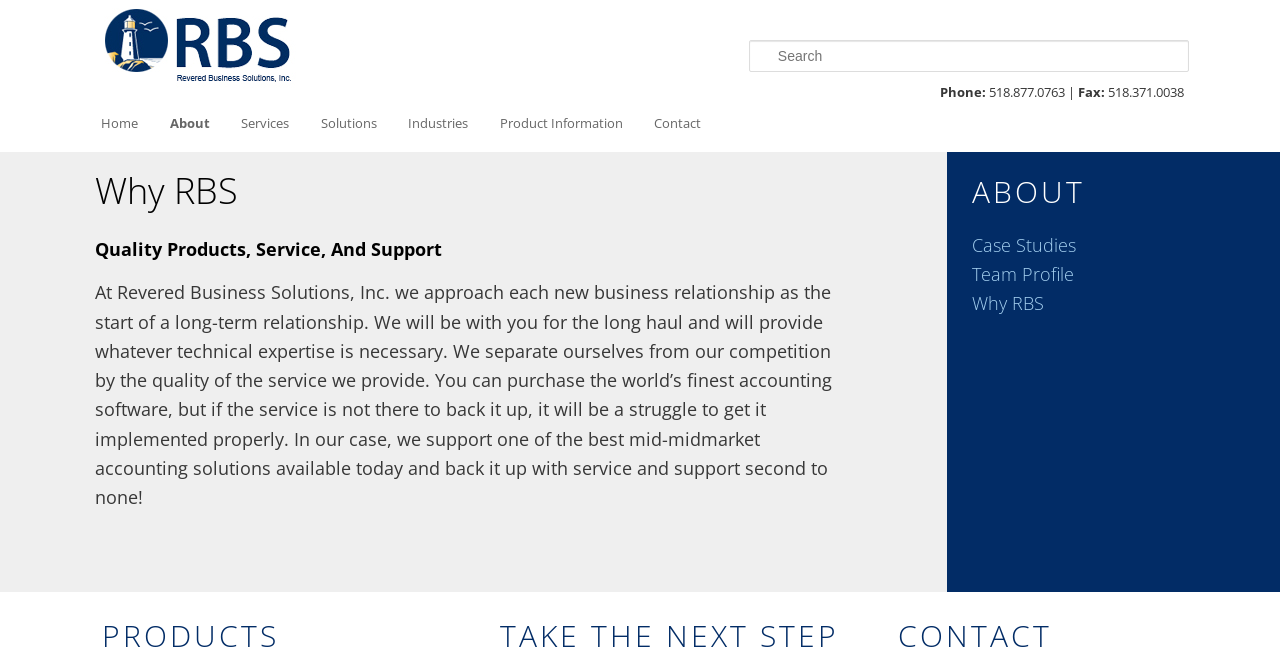Generate a detailed explanation of the webpage's features and information.

The webpage is about Revered Business Solutions (RBS) and its approach to business relationships. At the top left, there is an image. Below the image, there is a search bar with a "Search" label. To the right of the search bar, there is a section with contact information, including phone and fax numbers.

Above the main content area, there is a navigation menu with links to various sections of the website, including "Home", "About", "Services", "Solutions", "Industries", "Product Information", and "Contact".

The main content area is divided into two sections. The left section has a heading "Why RBS" and a subheading "Quality Products, Service, And Support". Below the heading, there is a paragraph of text describing RBS's approach to business relationships and its commitment to providing quality service and support.

To the right of the main content area, there is a complementary section with a heading "ABOUT" and links to "Case Studies", "Team Profile", and "Why RBS".